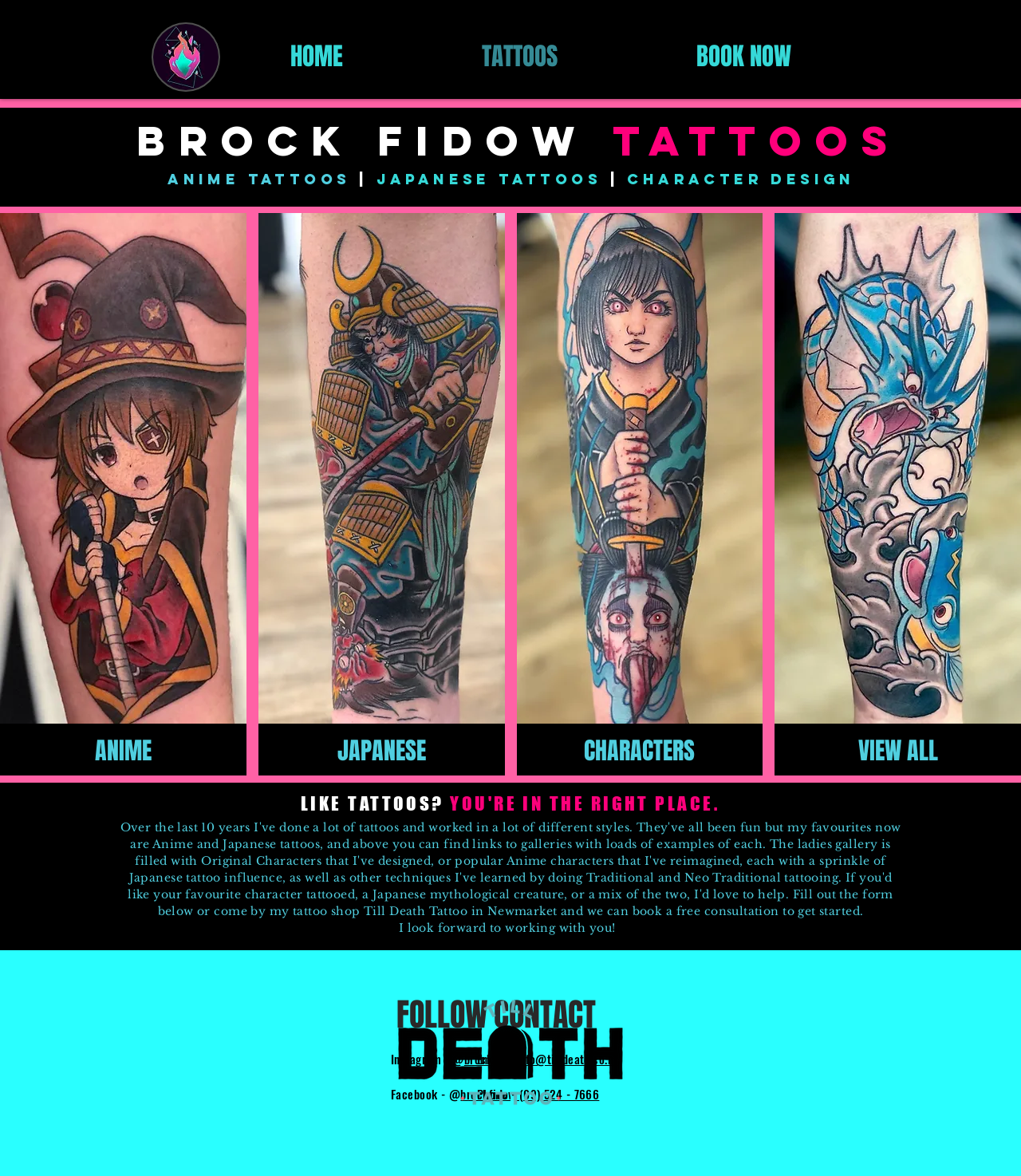Provide a brief response using a word or short phrase to this question:
How many galleries are available on the webpage?

4